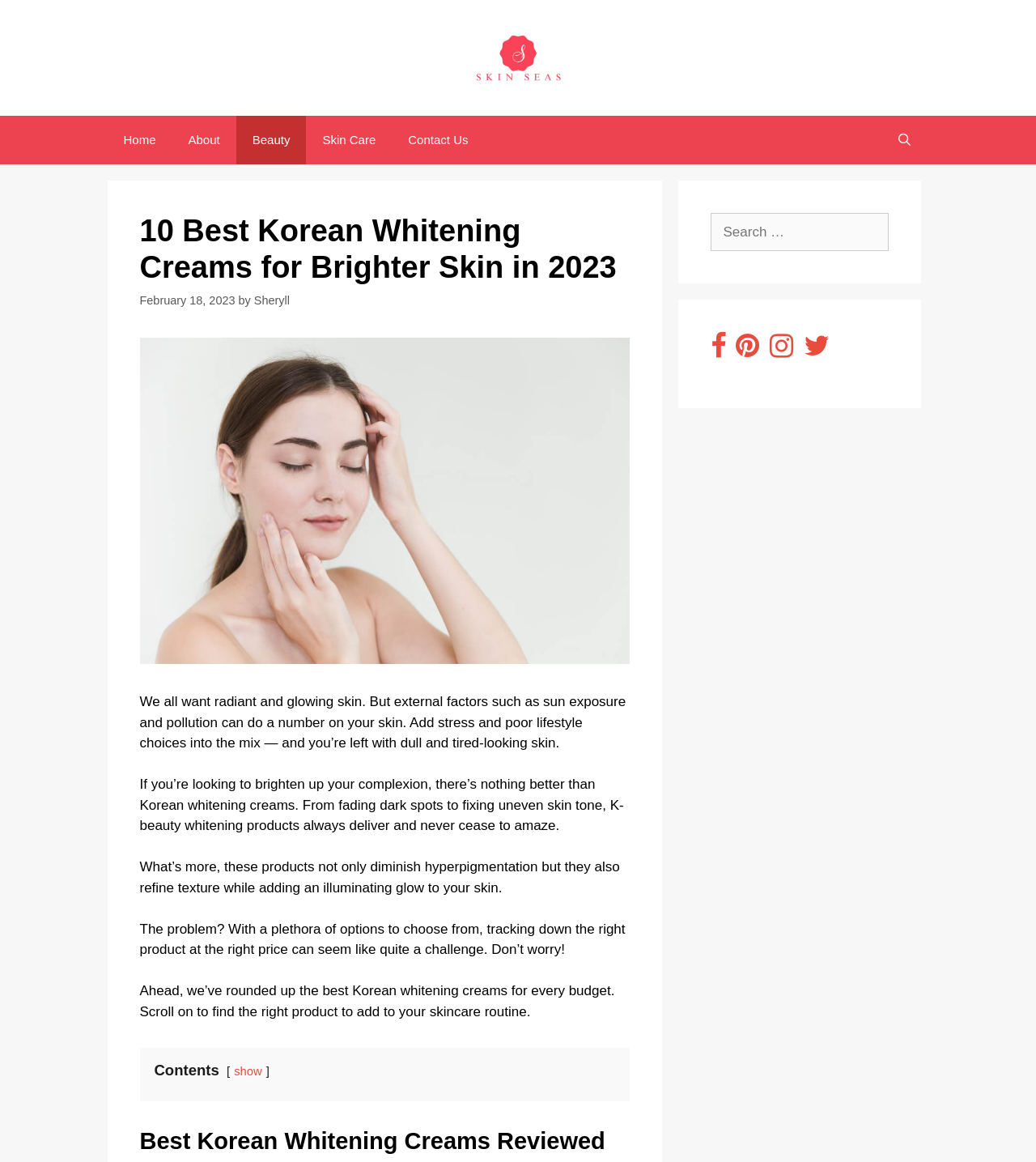What is the benefit of using Korean whitening creams?
Please provide a full and detailed response to the question.

According to the webpage, Korean whitening creams can help to brighten up one's complexion, fade dark spots, and refine skin texture. This suggests that one of the benefits of using Korean whitening creams is to achieve brighter and more radiant skin.